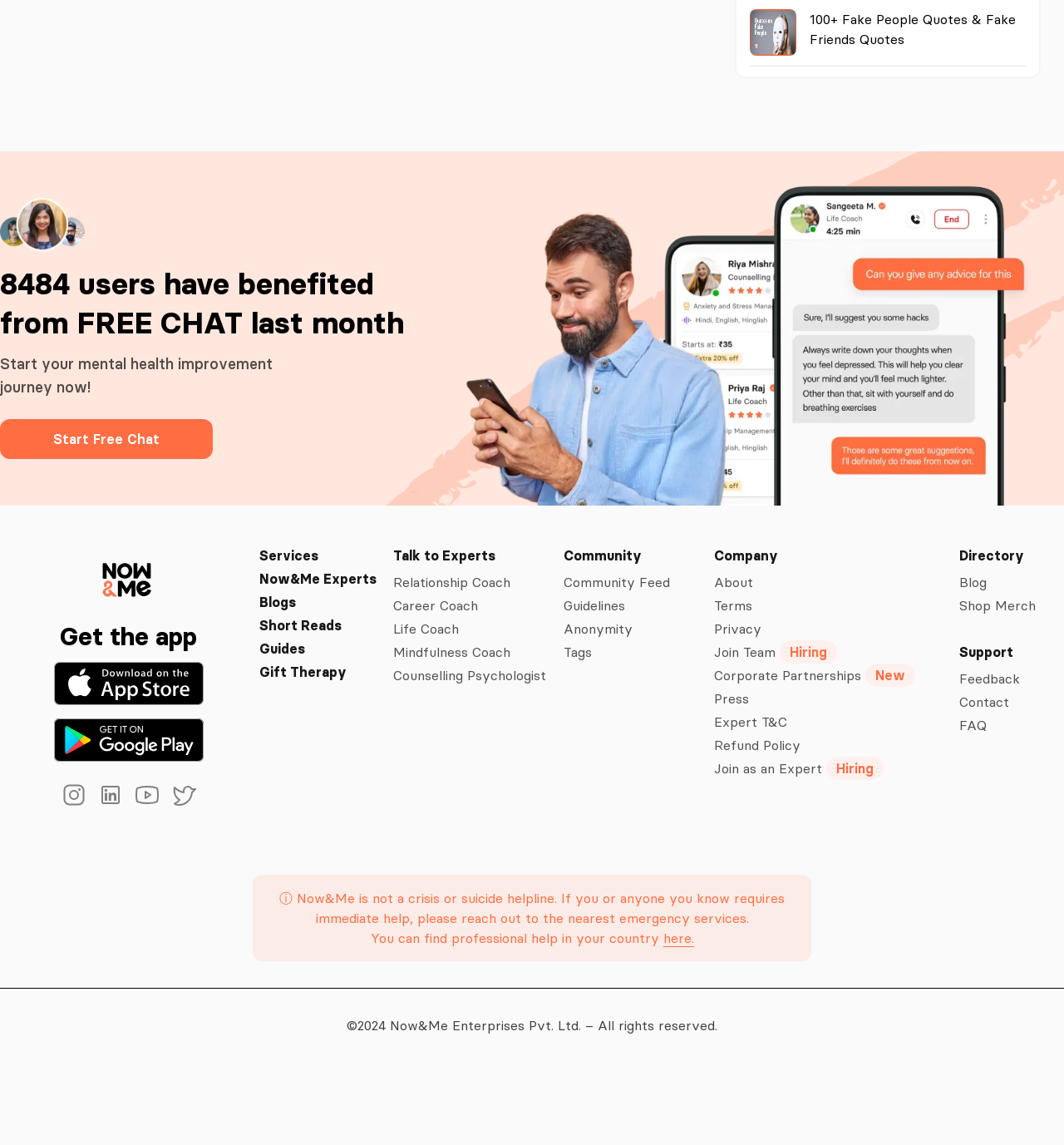What is the name of the company behind this website?
Please provide a full and detailed response to the question.

I found the company name in the footer section of the website, where it says '© 2024 Now&Me Enterprises Pvt. Ltd. – All rights reserved.' This suggests that Now&Me Enterprises Pvt. Ltd. is the company that owns and operates this website.